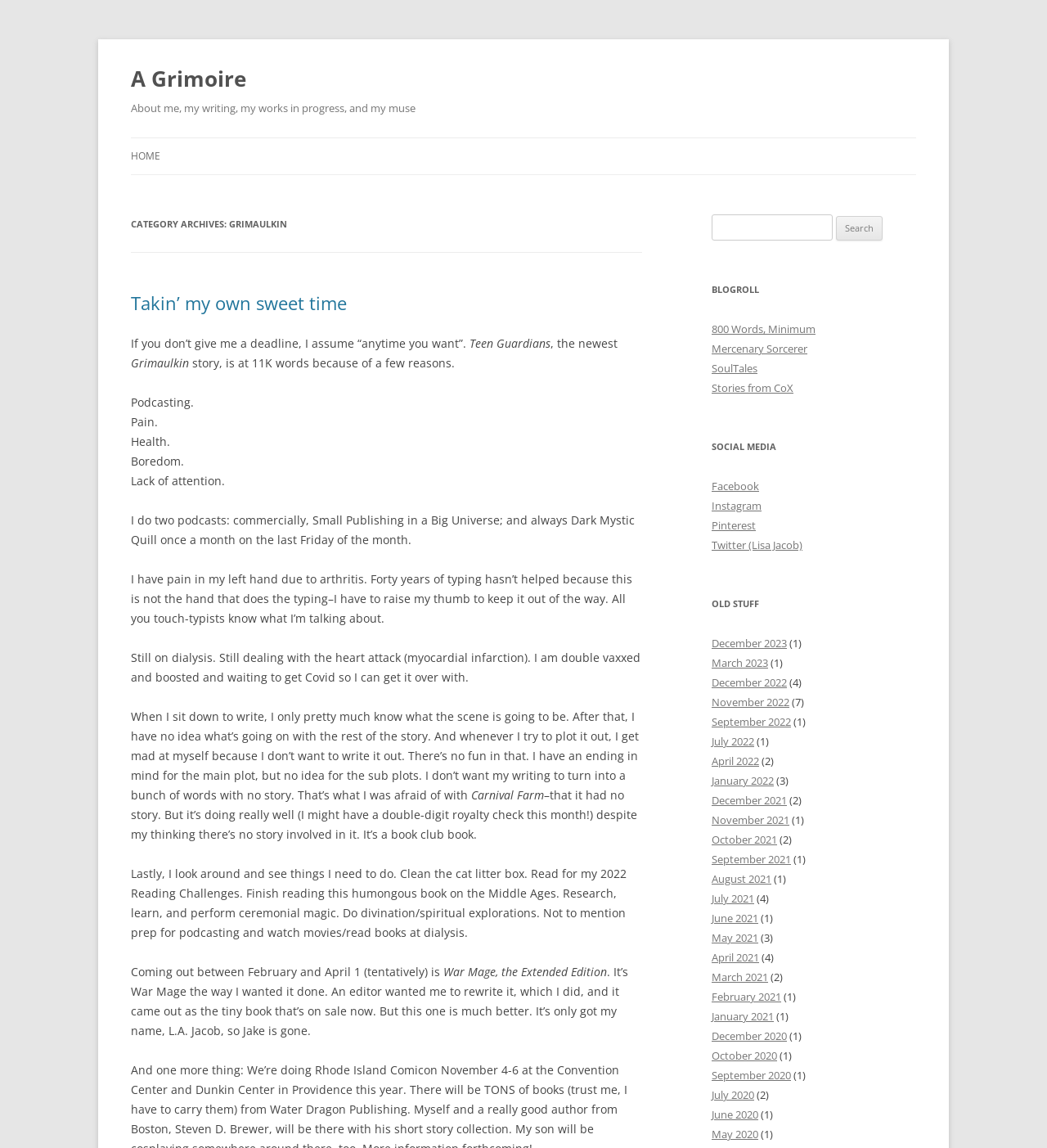Based on the description "Stories from CoX", find the bounding box of the specified UI element.

[0.68, 0.332, 0.758, 0.344]